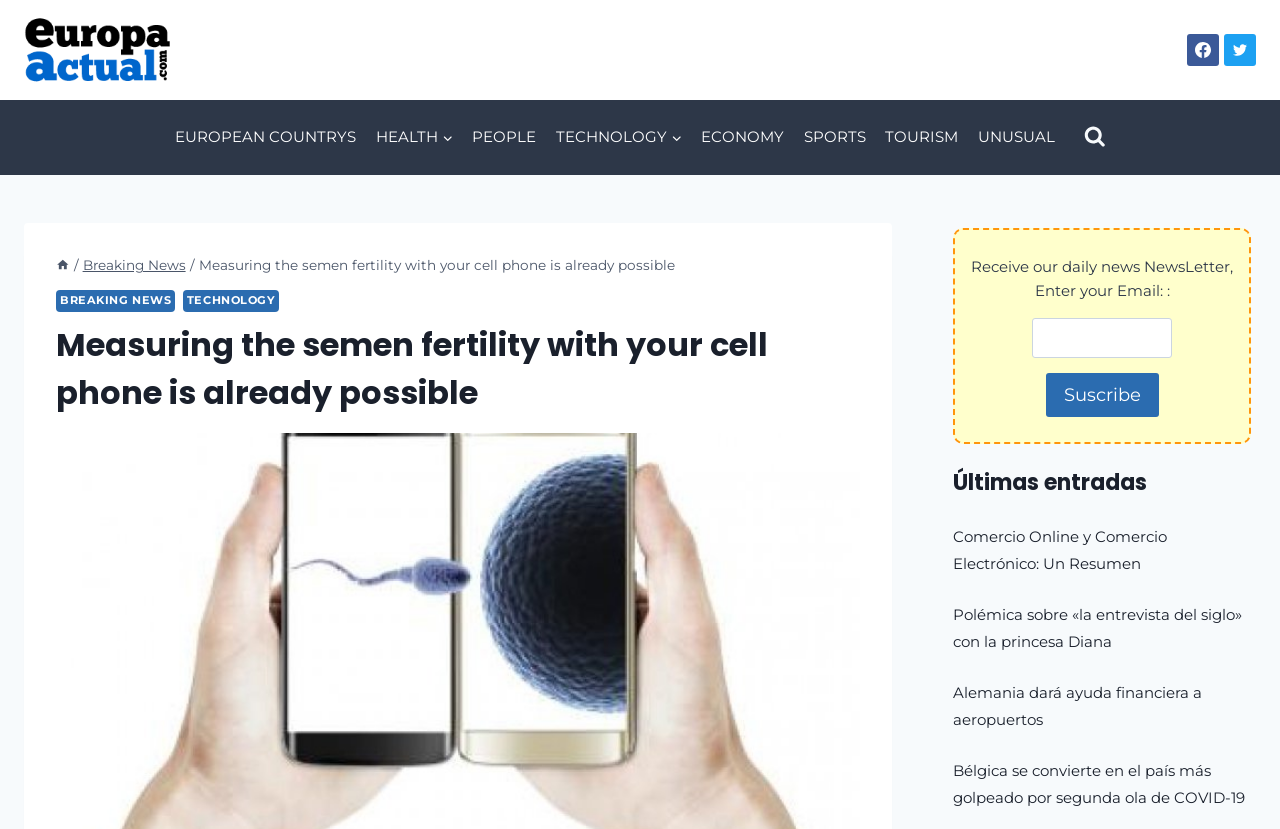Produce an extensive caption that describes everything on the webpage.

The webpage appears to be a news article page from EuropActual, a European news website. At the top left corner, there is a logo of EuropActual, which is also a link to the website's homepage. On the top right corner, there are social media links to Facebook and Twitter.

Below the logo, there is a primary navigation menu with links to various categories such as European Countries, Health, People, Technology, Economy, Sports, Tourism, and Unusual. Each category has a dropdown menu with subcategories.

On the left side of the page, there is a secondary navigation menu with links to Breaking News, Technology, and other categories. Below this menu, there is a header with the title "Measuring the semen fertility with your cell phone is already possible", which is also the title of the news article.

The main content of the page is the news article itself, which discusses a device developed by scientists at Brigham and Women's Hospital at Harvard University and Massachusetts General Hospital in Boston that allows measuring semen fertility using a mobile phone.

On the right side of the page, there is a section with a heading "Últimas entradas" (Latest Entries) that lists four news article links with titles such as "Comercio Online y Comercio Electrónico: Un Resumen" and "Bélgica se convierte en el país más golpeado por segunda ola de COVID-19".

At the bottom of the page, there is a newsletter subscription section where users can enter their email address to receive daily news updates. There is also a "Suscribe" button to submit the email address.